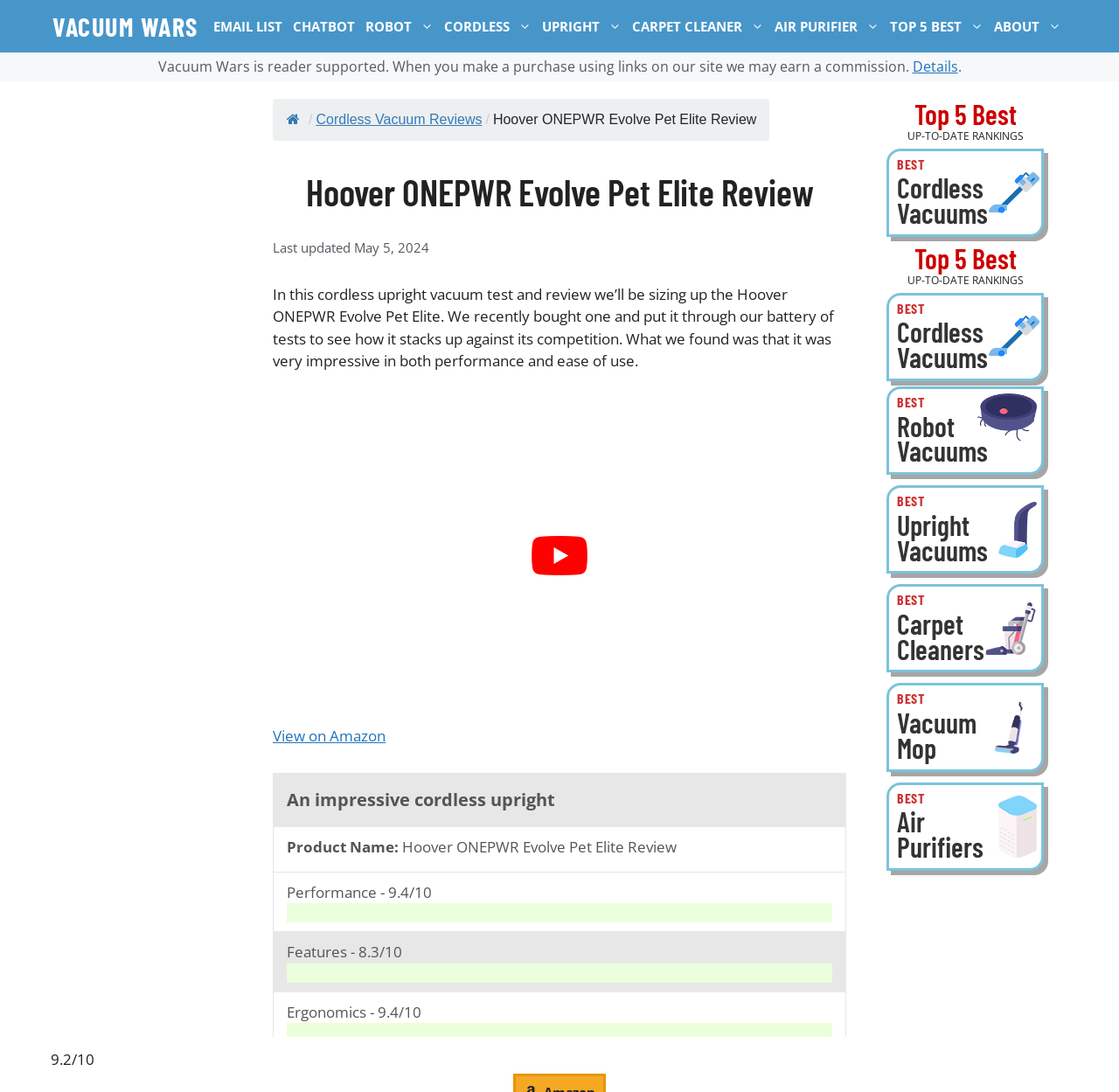Please locate the bounding box coordinates of the element's region that needs to be clicked to follow the instruction: "Read the 'Top 5 Best' rankings". The bounding box coordinates should be provided as four float numbers between 0 and 1, i.e., [left, top, right, bottom].

[0.817, 0.089, 0.908, 0.119]